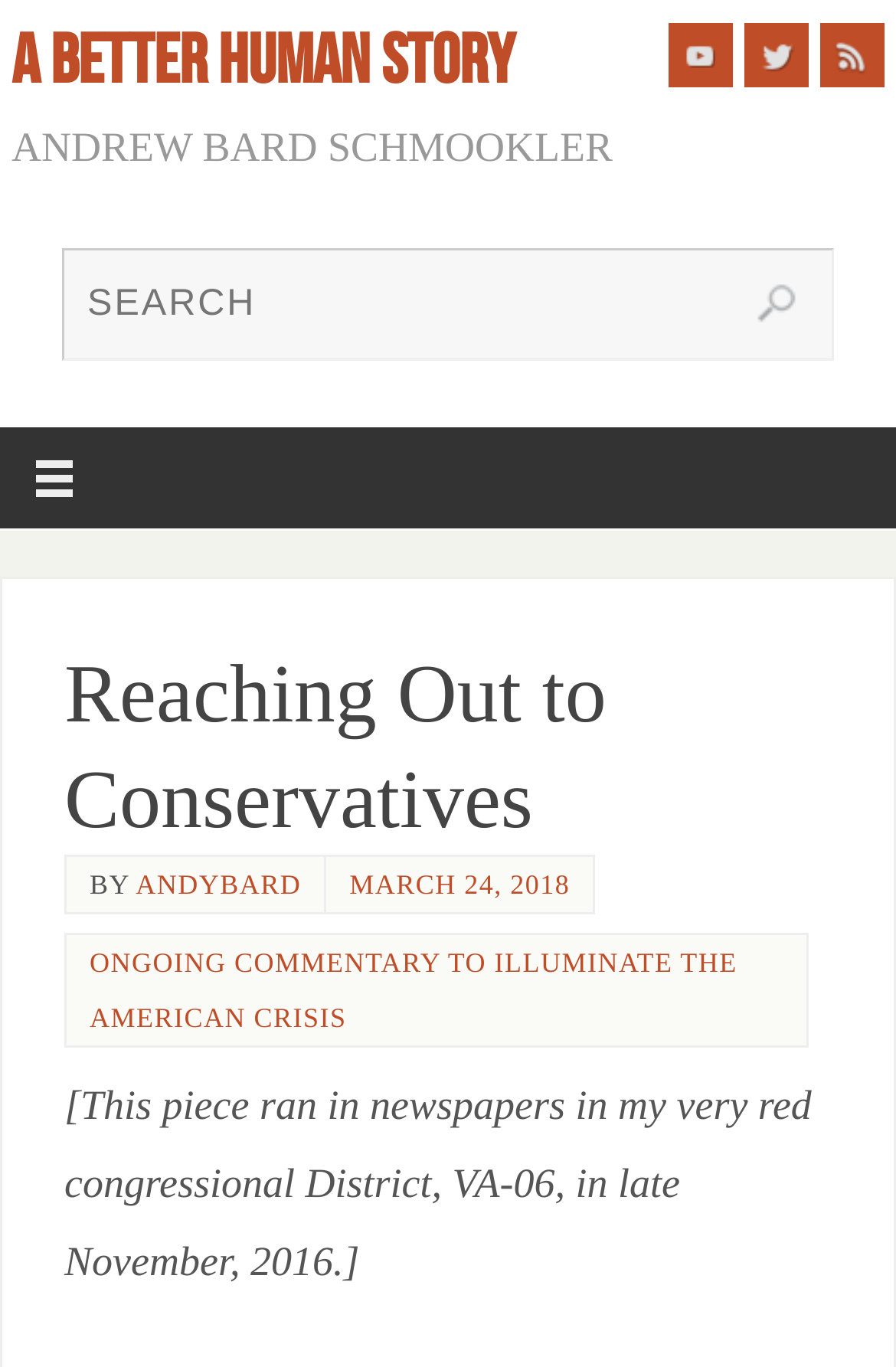What is the congressional district mentioned in the article? Using the information from the screenshot, answer with a single word or phrase.

VA-06